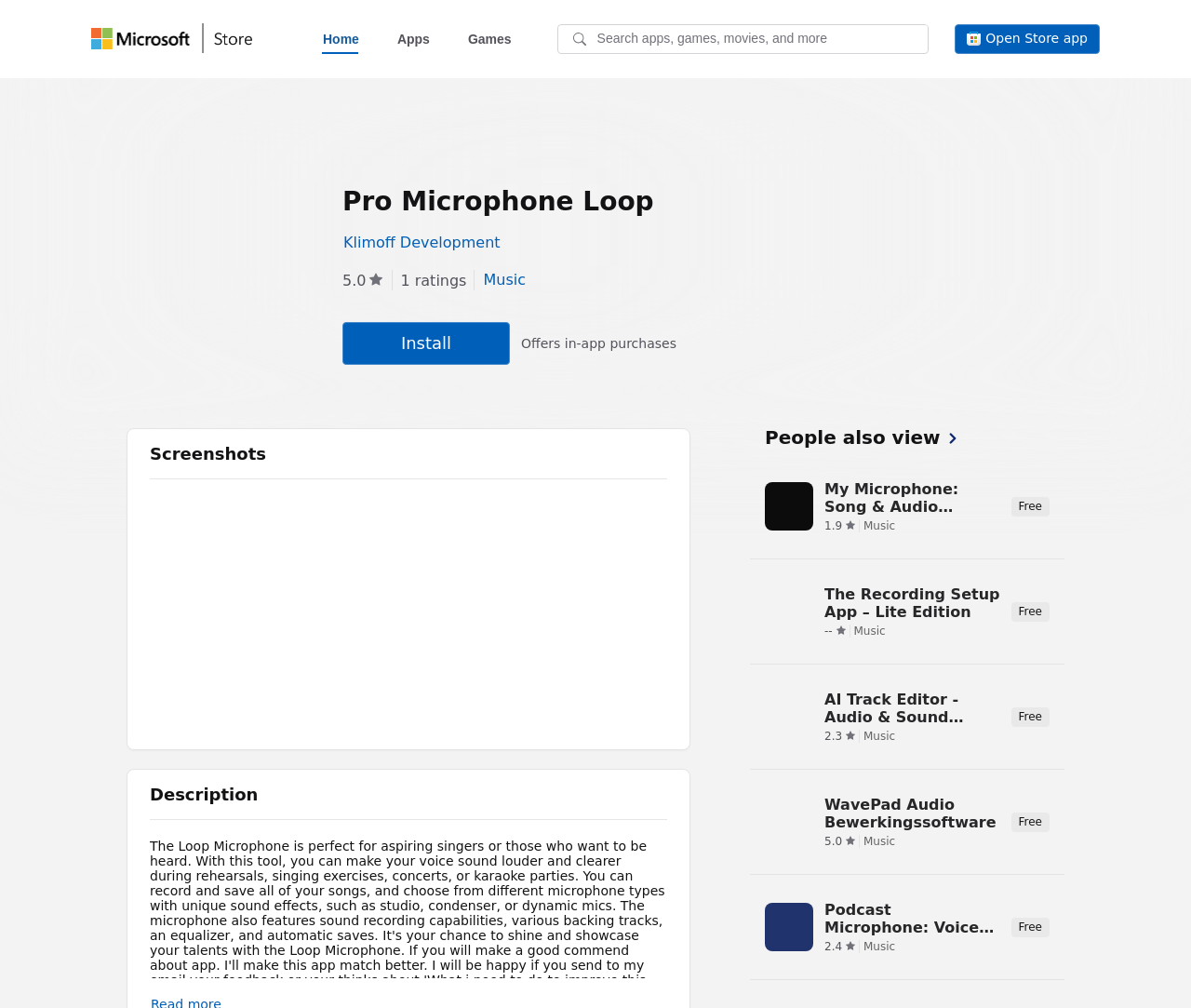Give a succinct answer to this question in a single word or phrase: 
What is the name of the microphone?

Pro Microphone Loop